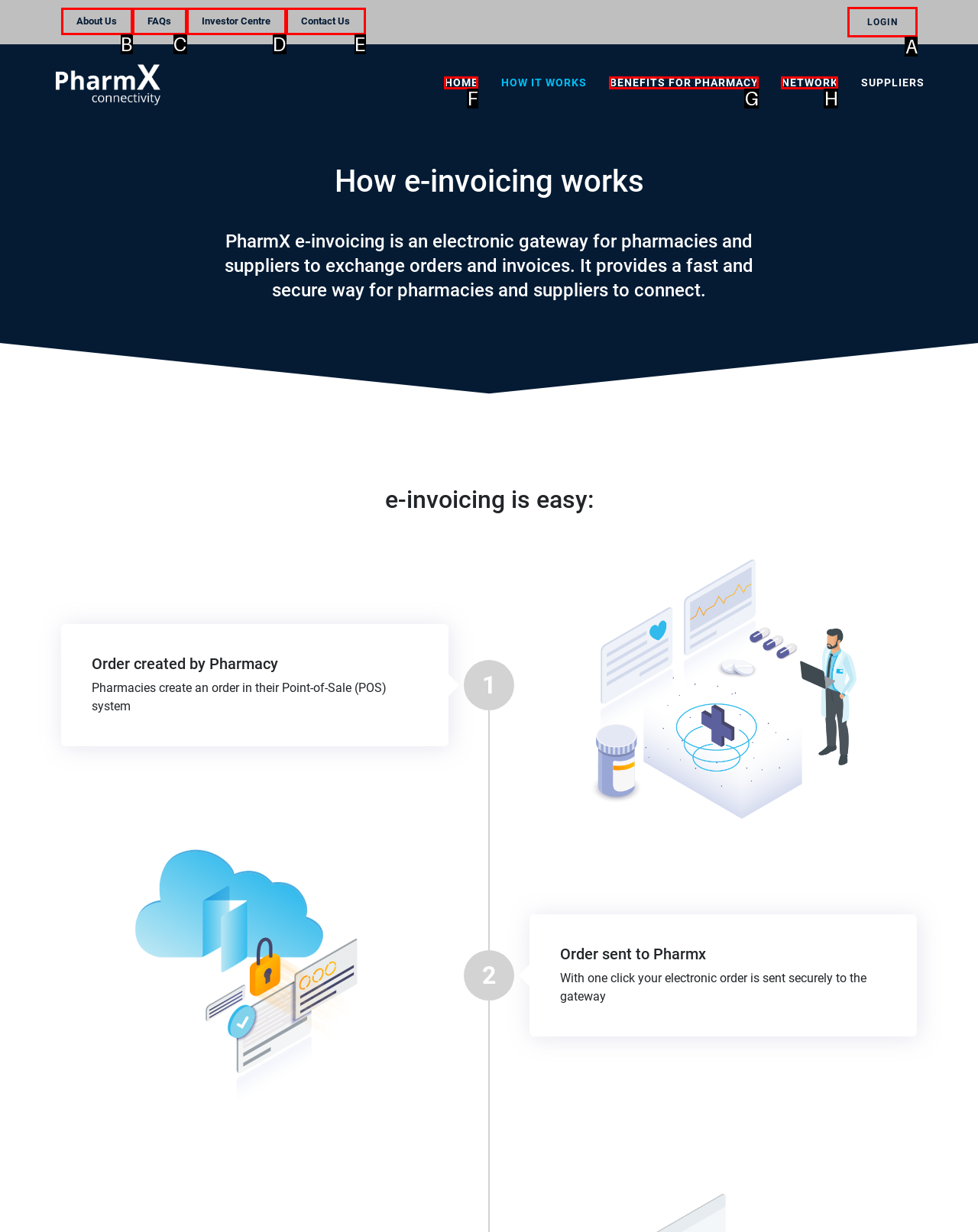Choose the letter of the UI element necessary for this task: Enter your name
Answer with the correct letter.

None